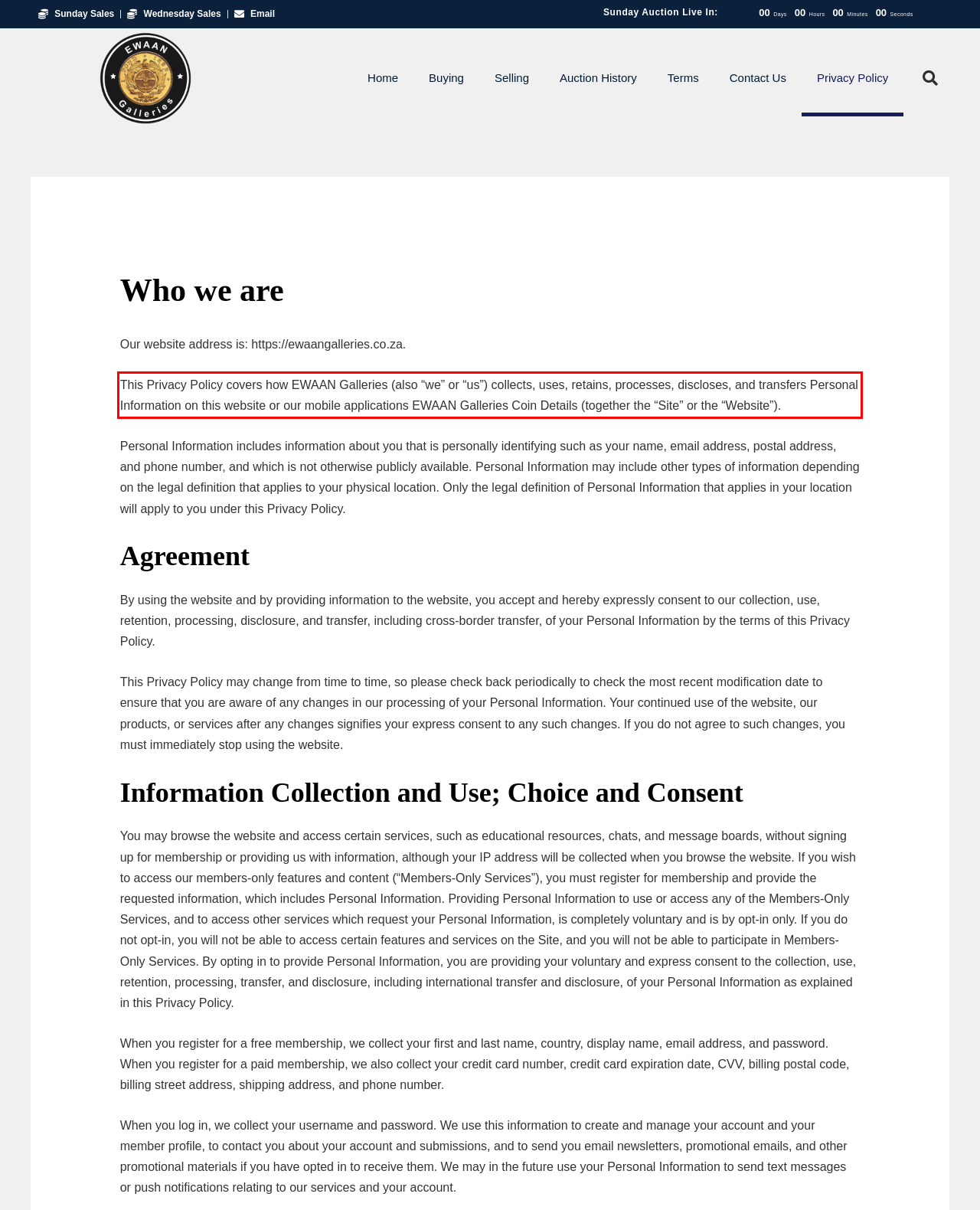Identify and extract the text within the red rectangle in the screenshot of the webpage.

This Privacy Policy covers how EWAAN Galleries (also “we” or “us”) collects, uses, retains, processes, discloses, and transfers Personal Information on this website or our mobile applications EWAAN Galleries Coin Details (together the “Site” or the “Website”).